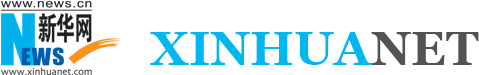Using the information in the image, give a comprehensive answer to the question: 
What color is the 'NET' in 'XINHUA NET'?

The caption describes the logo design, stating that 'XINHUA' is in bold blue, while 'NET' is displayed in a refined grey, creating a balanced contrast.